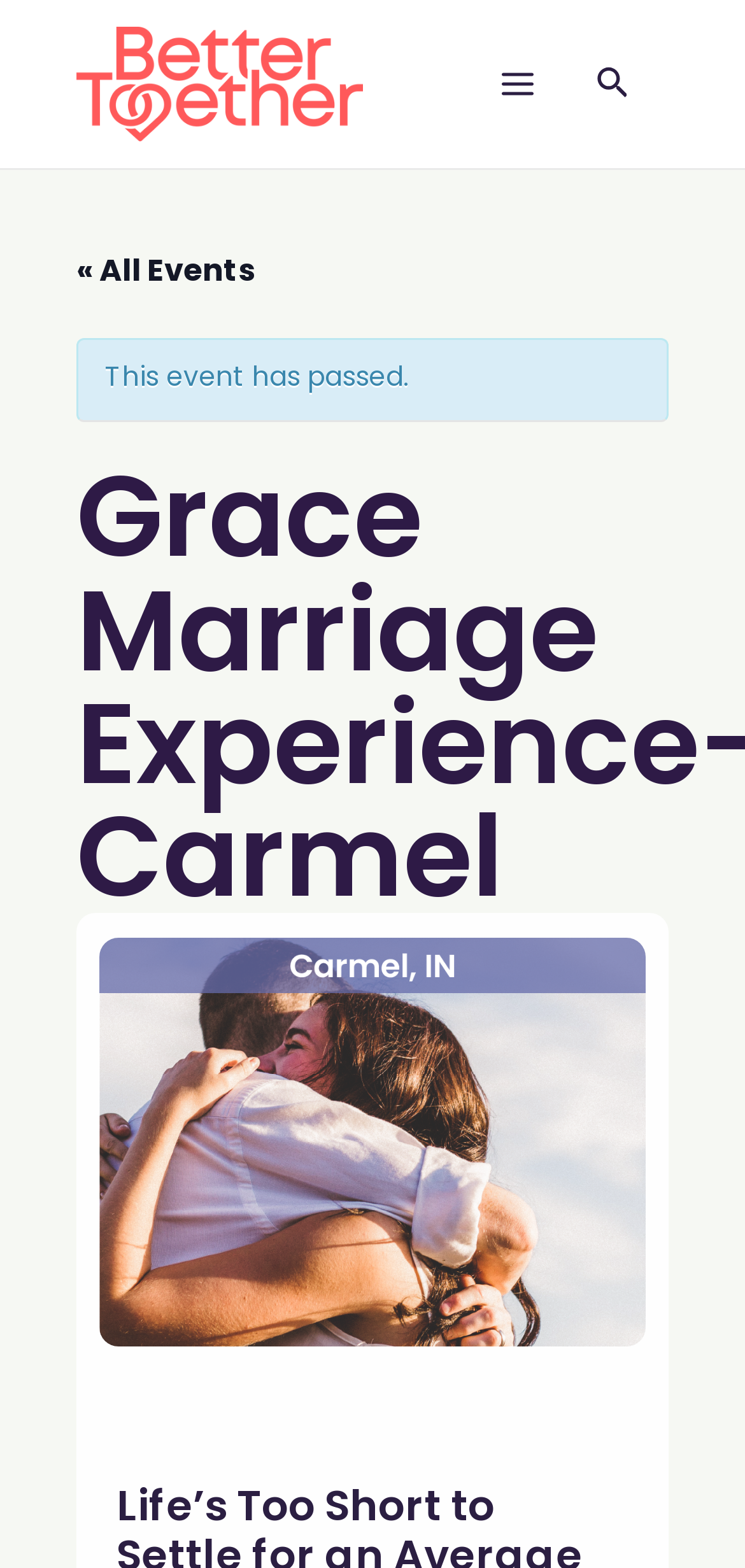Describe all visible elements and their arrangement on the webpage.

The webpage appears to be about the "Grace Marriage Experience-Carmel" and has a prominent heading with the same title, located at the top center of the page. 

At the top left, there is a link labeled "Better Together" accompanied by an image with the same label. Below this link, there is a button labeled "Main Menu" with an image icon, positioned at the top right corner of the page. 

Next to the "Main Menu" button, there is a search icon link with an image. 

On the top left, below the "Better Together" link, there is another link labeled "« All Events". 

Below these links and buttons, there is a static text stating "This event has passed." 

At the center of the page, there is a large figure or image that takes up most of the page's vertical space.